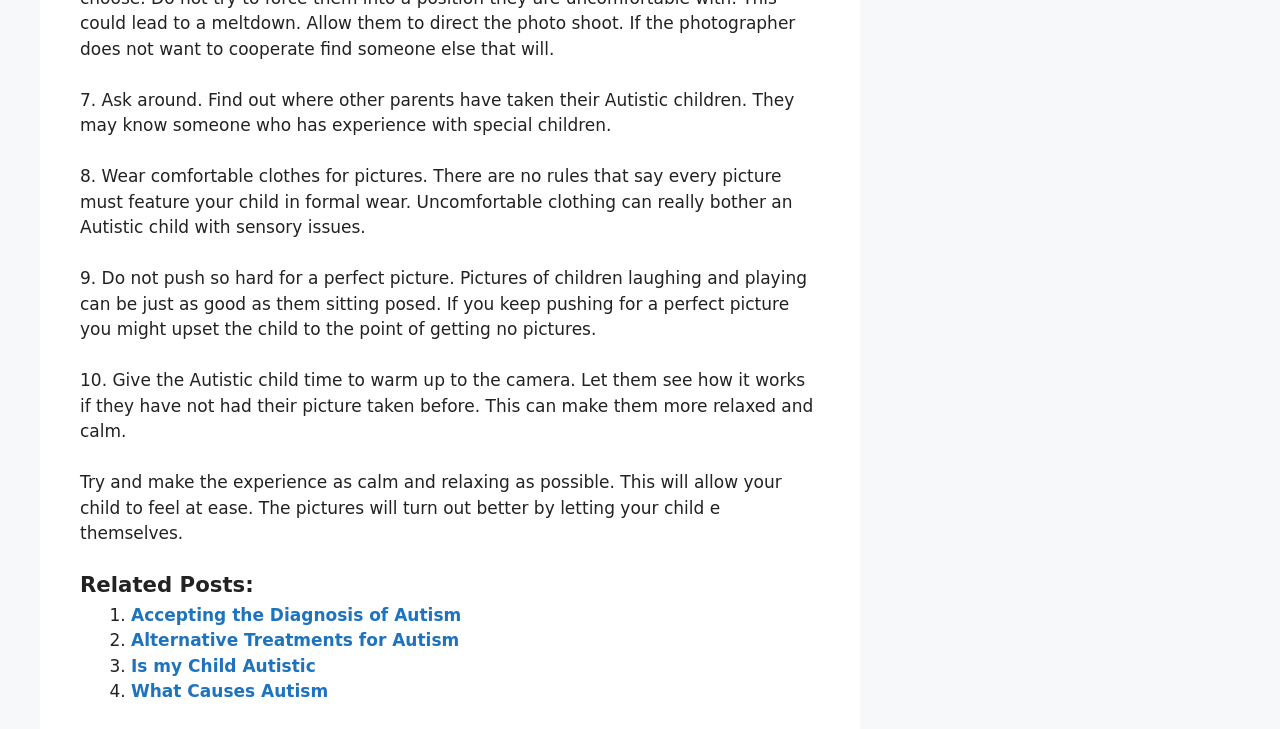How many sentences are in the tenth tip?
Look at the screenshot and respond with a single word or phrase.

2